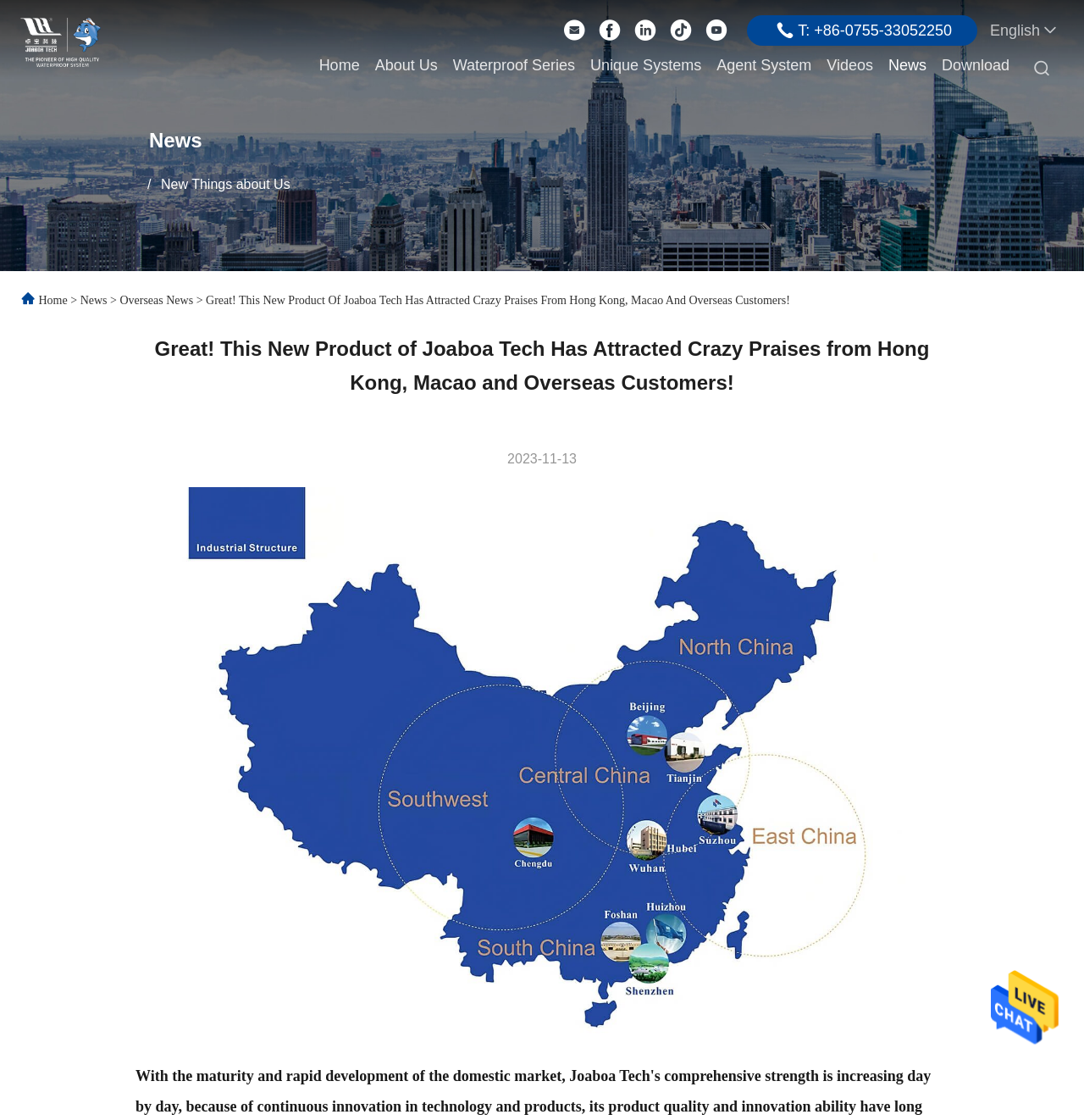Could you provide the bounding box coordinates for the portion of the screen to click to complete this instruction: "Go to News page"?

[0.819, 0.051, 0.855, 0.067]